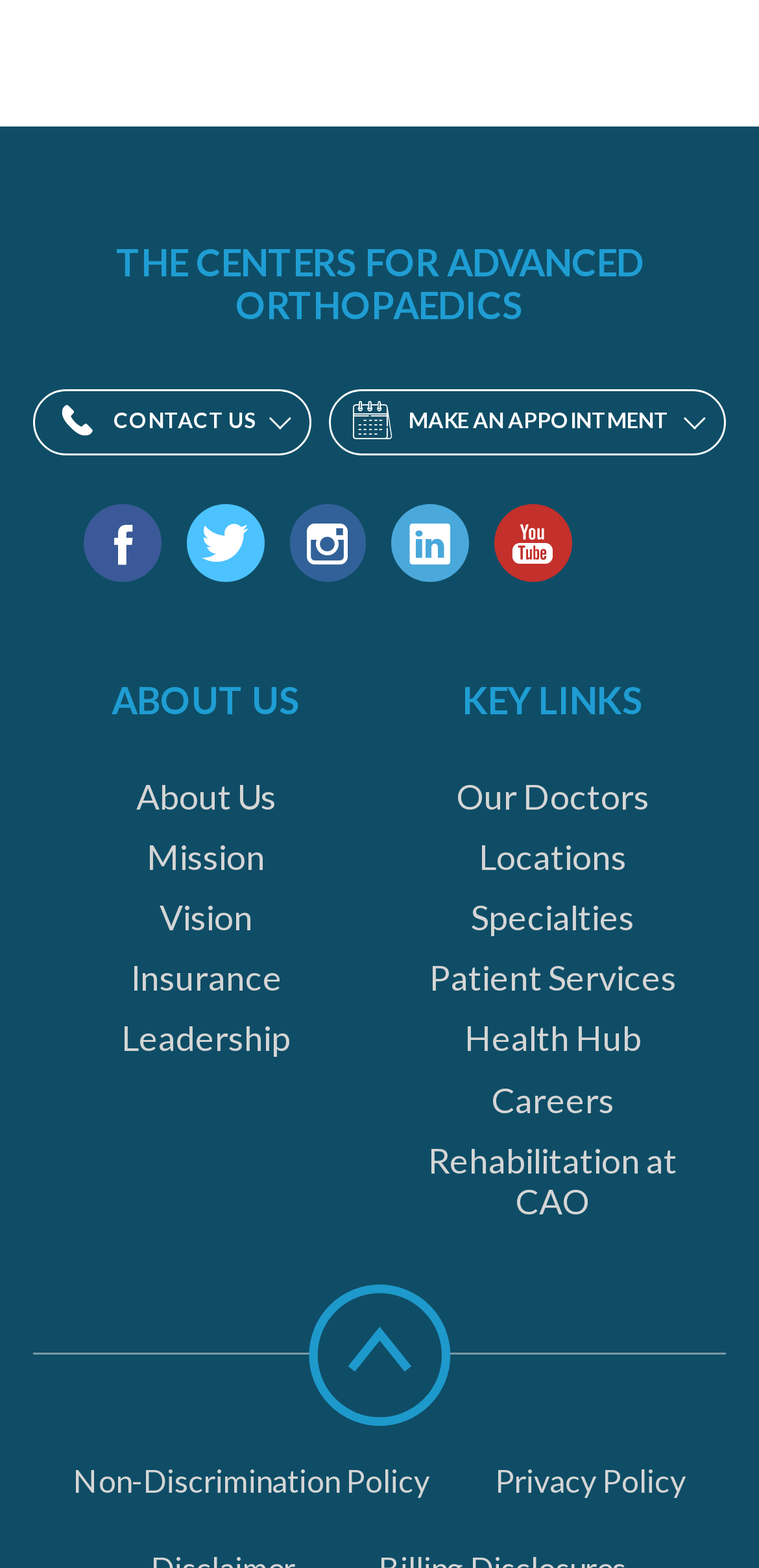Please determine the bounding box coordinates of the element to click in order to execute the following instruction: "Learn about our mission". The coordinates should be four float numbers between 0 and 1, specified as [left, top, right, bottom].

[0.147, 0.534, 0.396, 0.56]